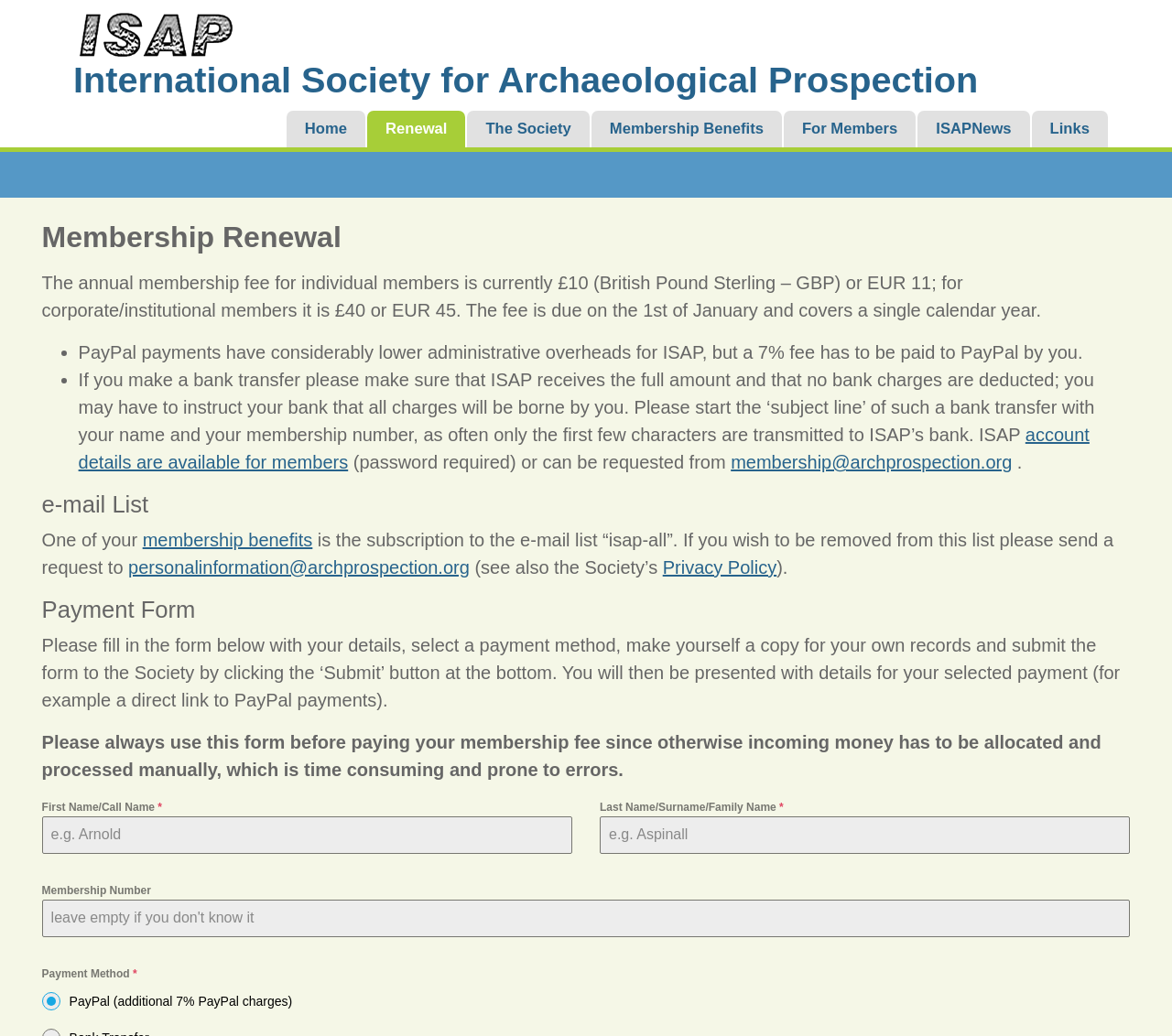Please provide a brief answer to the question using only one word or phrase: 
What is the email address to request account details?

membership@archprospection.org